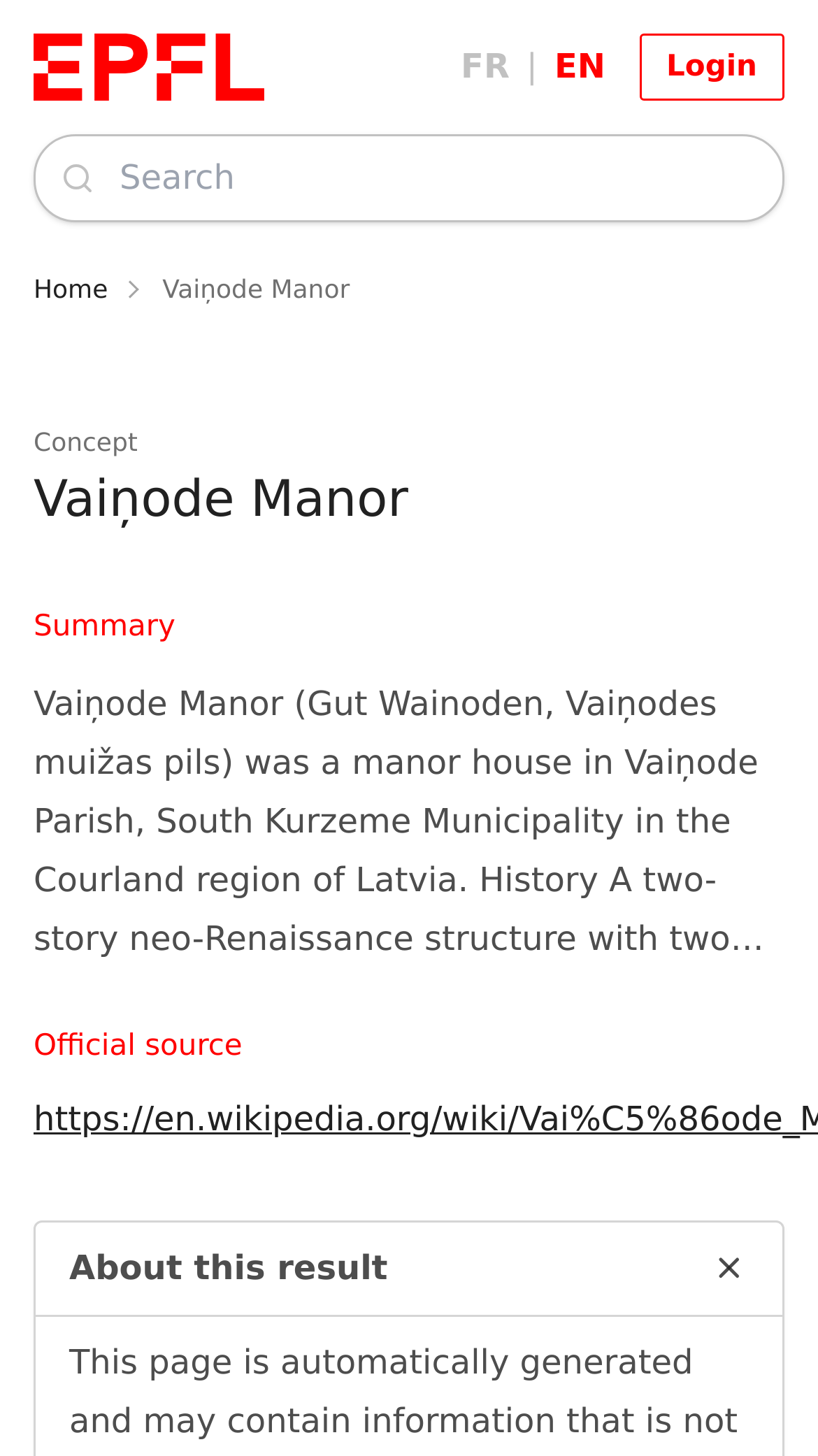What is the name of the parish where Vaiņode Manor is situated?
Examine the image and give a concise answer in one word or a short phrase.

Vaiņode Parish